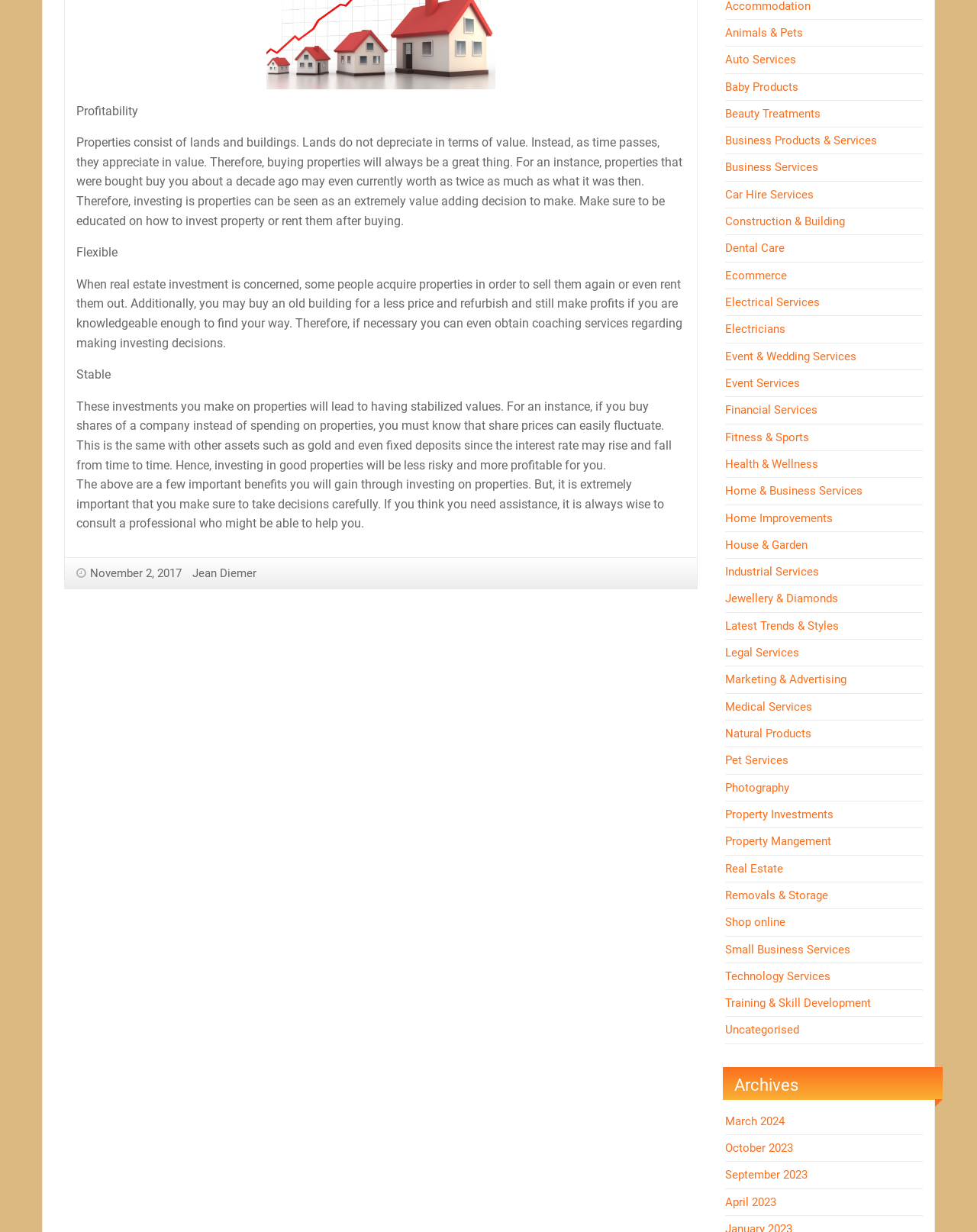Determine the bounding box coordinates of the clickable element to complete this instruction: "Visit the 'Real Estate' page". Provide the coordinates in the format of four float numbers between 0 and 1, [left, top, right, bottom].

[0.742, 0.699, 0.802, 0.71]